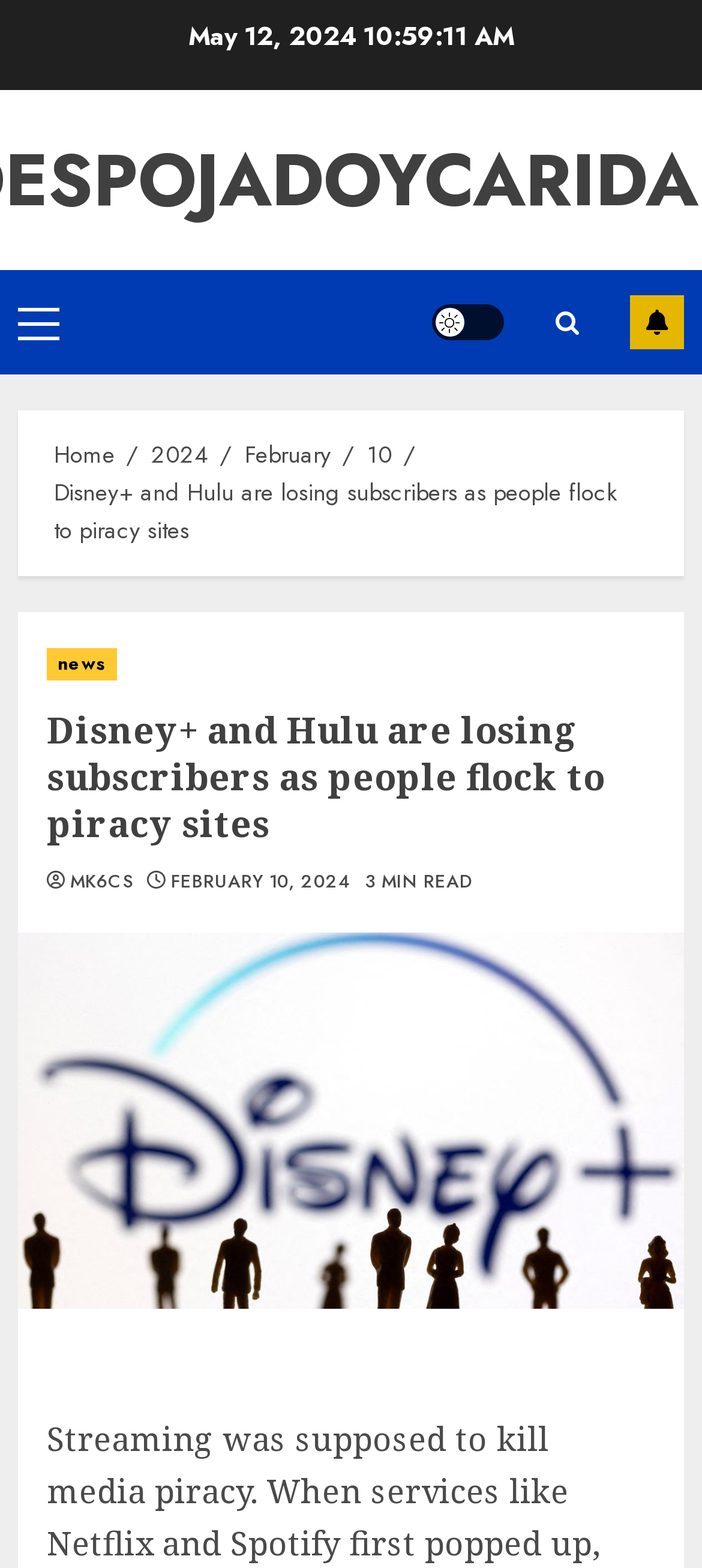Using the information from the screenshot, answer the following question thoroughly:
What is the author of the article?

I found the author of the article by looking at the header section, where it says 'MK6CS' in a link element.